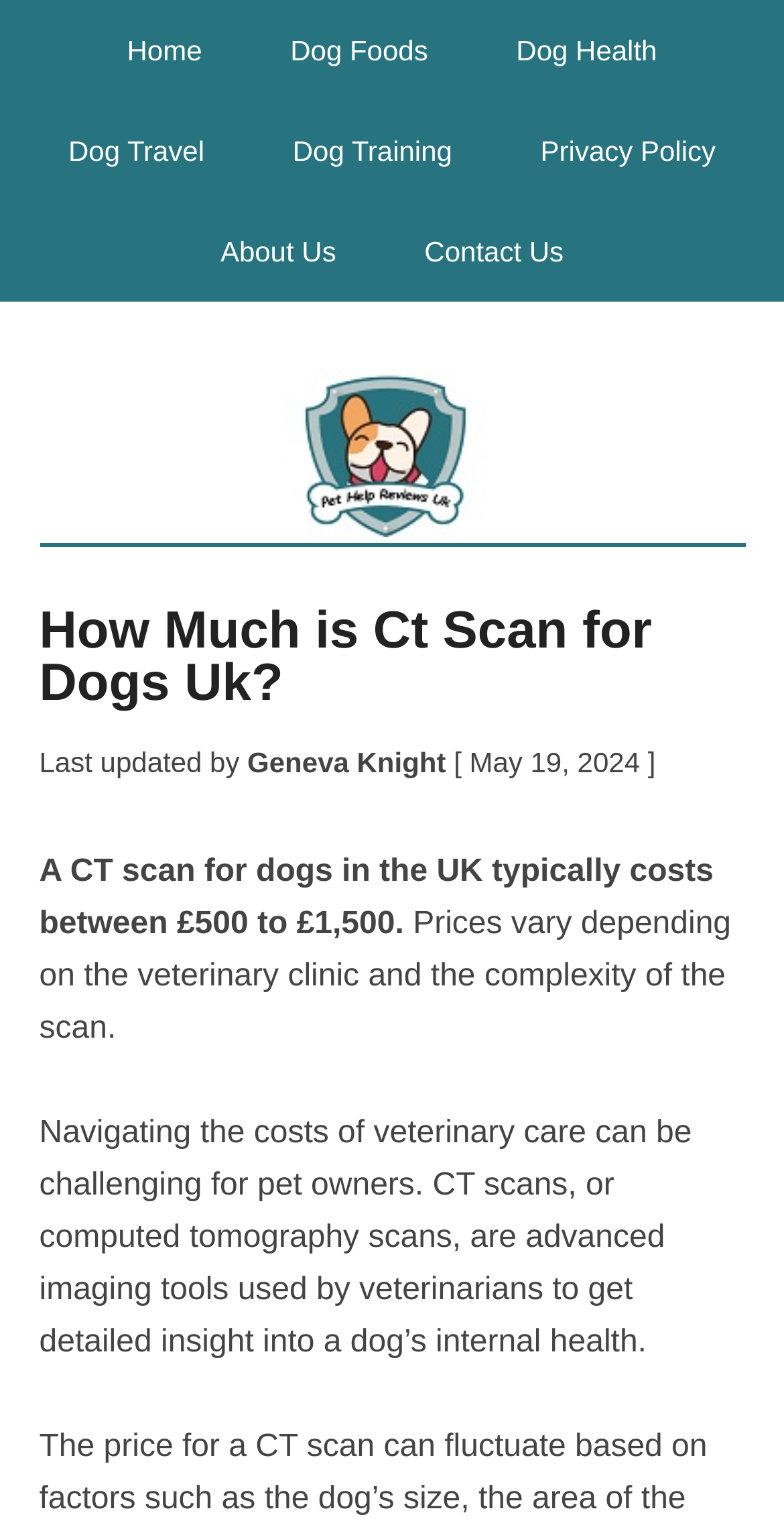Locate the UI element described as follows: "Dog Health". Return the bounding box coordinates as four float numbers between 0 and 1 in the order [left, top, right, bottom].

[0.607, 0.0, 0.889, 0.066]